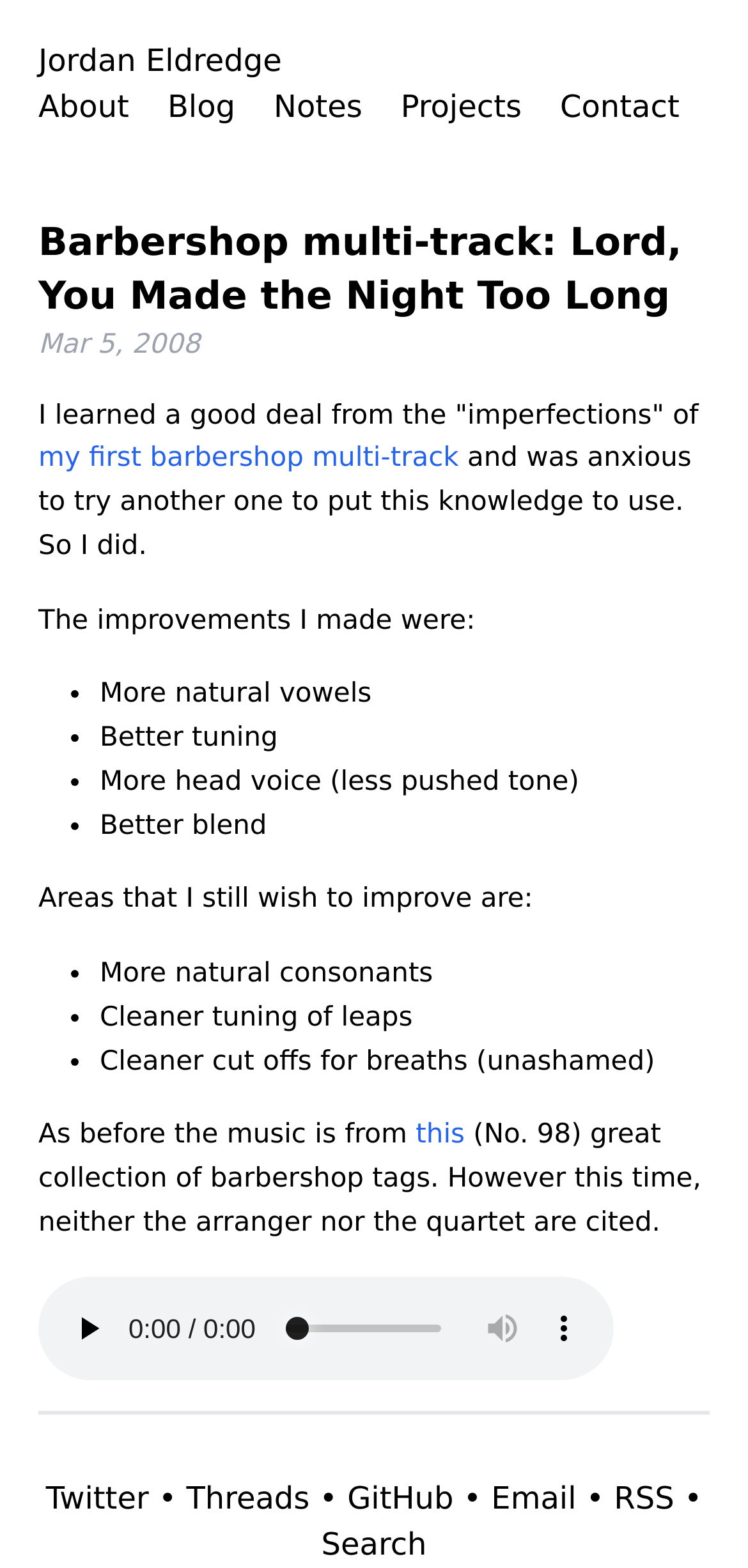Using the information shown in the image, answer the question with as much detail as possible: What is the source of the music?

The source of the music is mentioned in the blog post as 'this great collection of barbershop tags'. This is likely a reference to a specific collection of barbershop music that the author used as the basis for their multi-track.